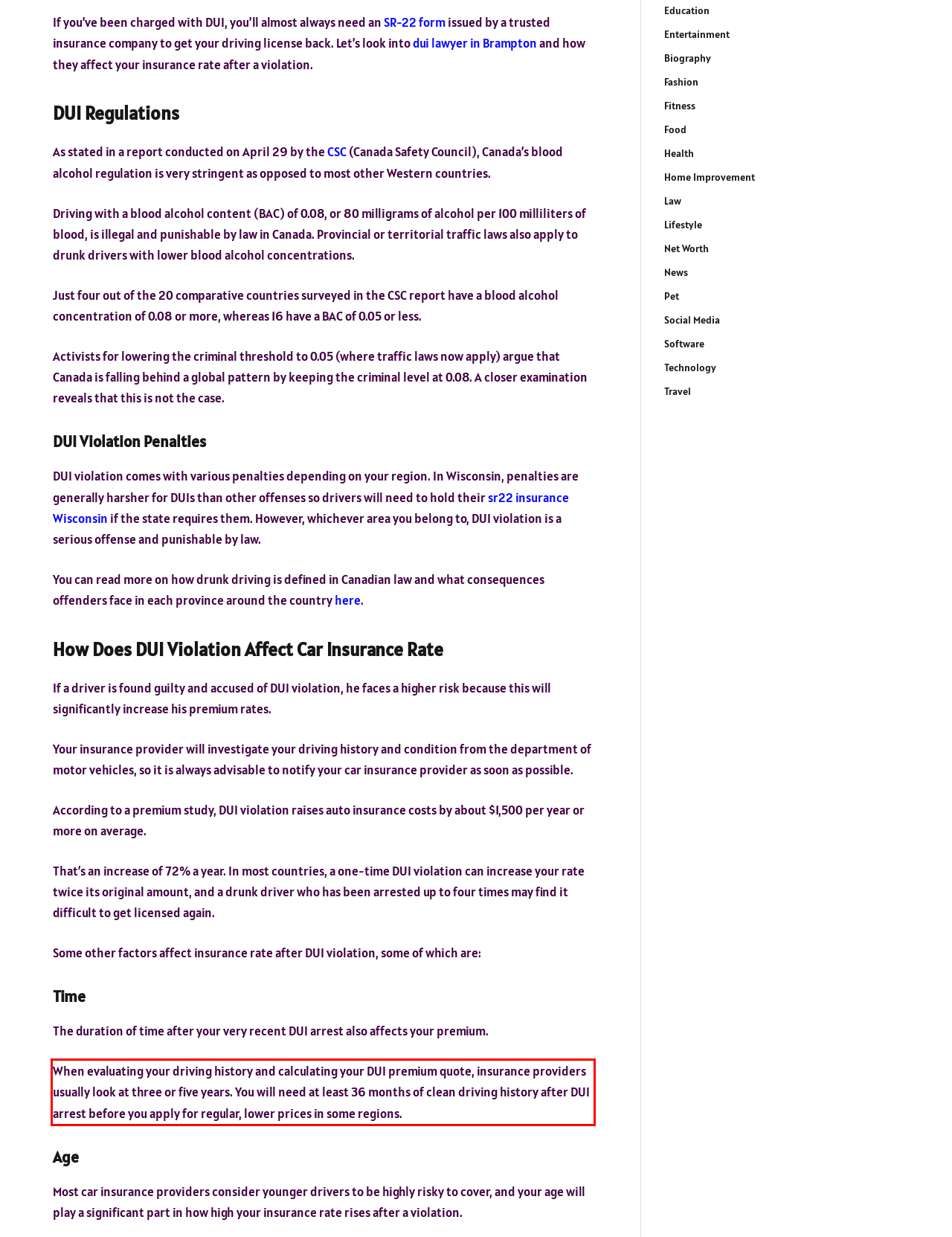Given a screenshot of a webpage with a red bounding box, please identify and retrieve the text inside the red rectangle.

When evaluating your driving history and calculating your DUI premium quote, insurance providers usually look at three or five years. You will need at least 36 months of clean driving history after DUI arrest before you apply for regular, lower prices in some regions.